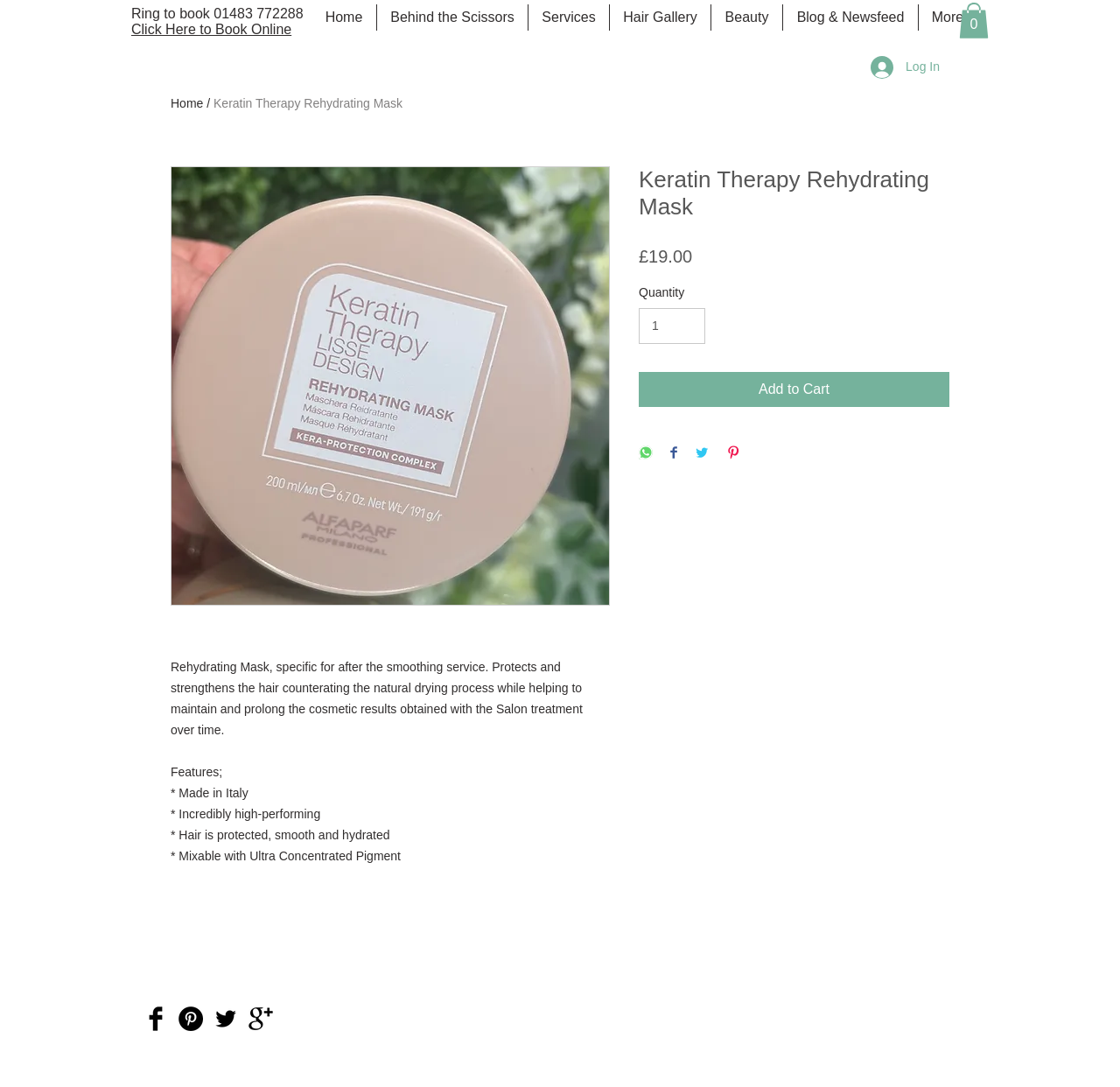Provide a brief response using a word or short phrase to this question:
What is the price of the Keratin Therapy Rehydrating Mask?

£19.00